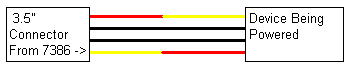Break down the image and describe every detail you can observe.

The image illustrates a schematic diagram detailing the wiring of a 3.5" device power connector connected to a device being powered. The diagram emphasizes the specific pin connections: red lines represent power wires, while black lines indicate ground connections. The left side features the 3.5" connector sourced from a 7386 planar board, visually guiding users on how to properly connect power to ensure functionality. This schematic serves as a practical reference for individuals looking to create or modify power connections based on the unique specifications of older computer hardware, particularly in retro computing projects involving system upgrades or repairs.